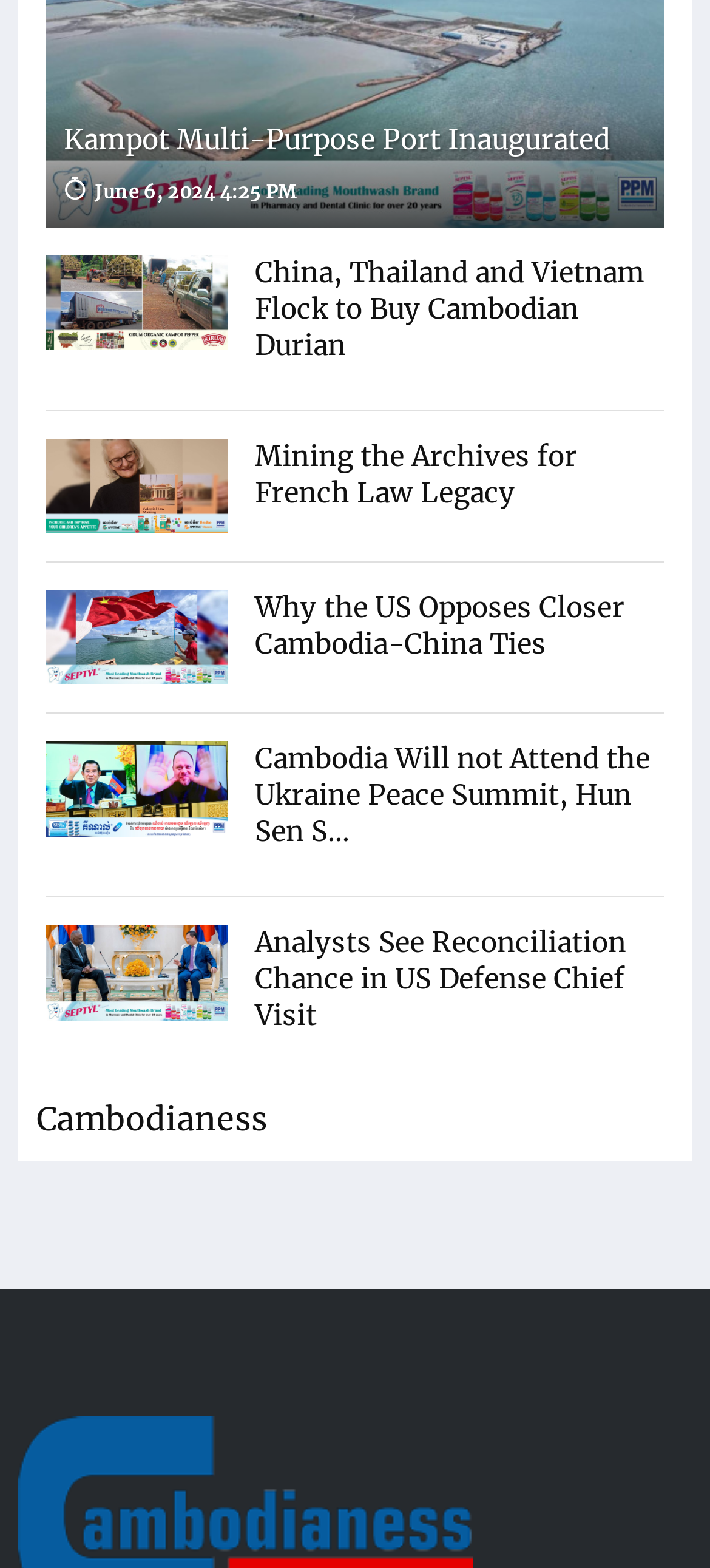Please identify the bounding box coordinates of the clickable area that will fulfill the following instruction: "Visit Cambodianess website". The coordinates should be in the format of four float numbers between 0 and 1, i.e., [left, top, right, bottom].

[0.051, 0.702, 0.377, 0.727]